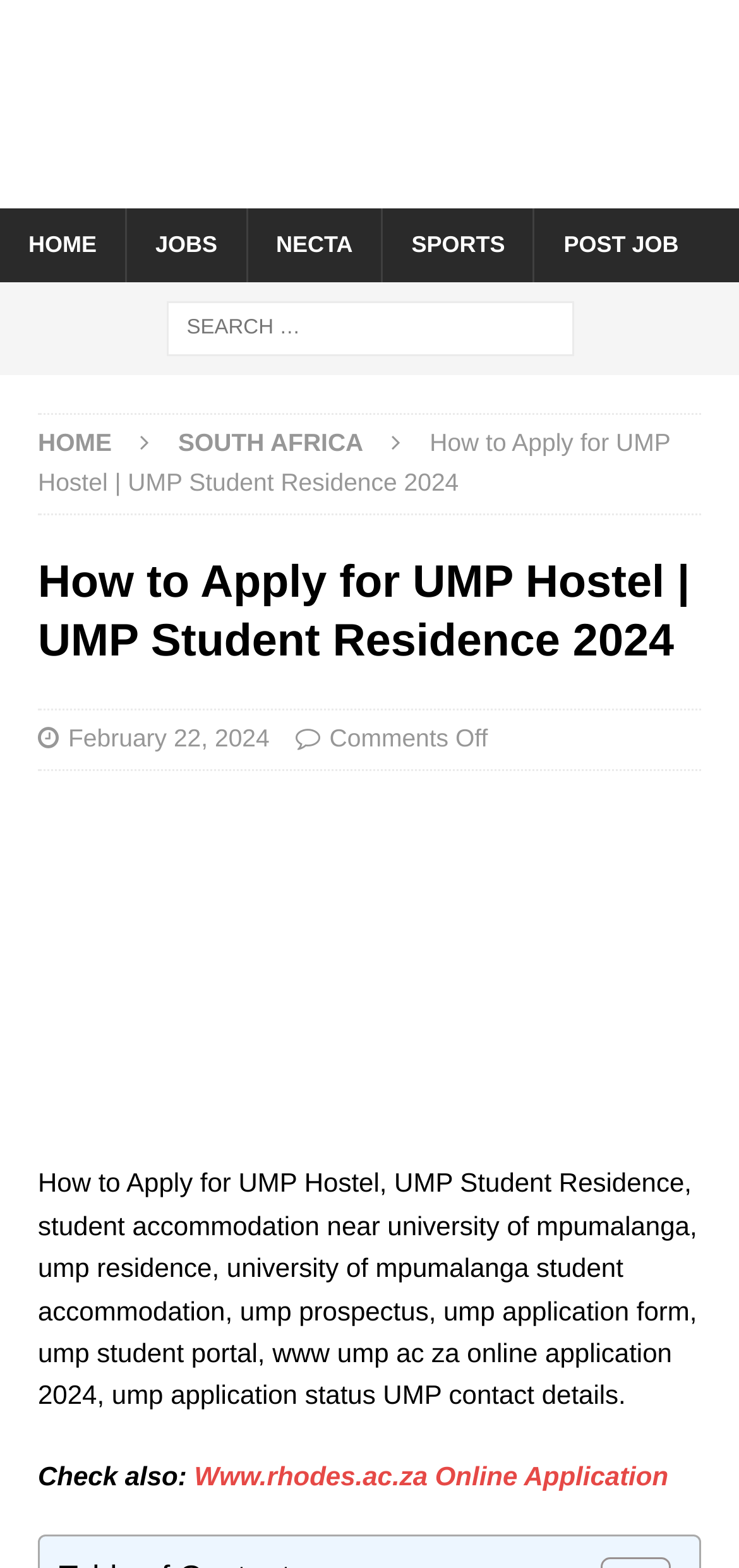Use a single word or phrase to answer the question: 
What is the logo of the website?

Jobwikis logo